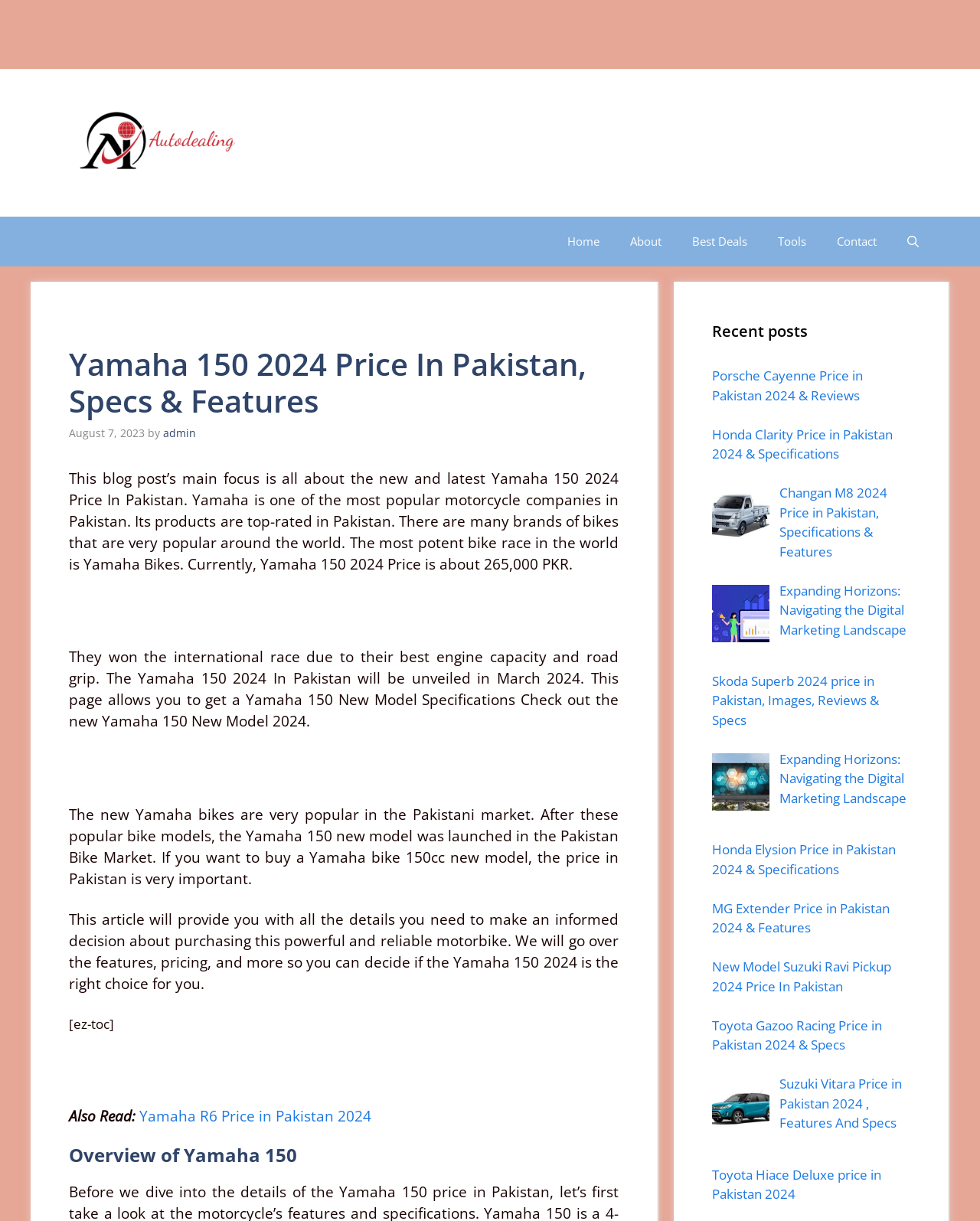Identify the bounding box coordinates for the UI element described as: "Apply to Adopt". The coordinates should be provided as four floats between 0 and 1: [left, top, right, bottom].

None